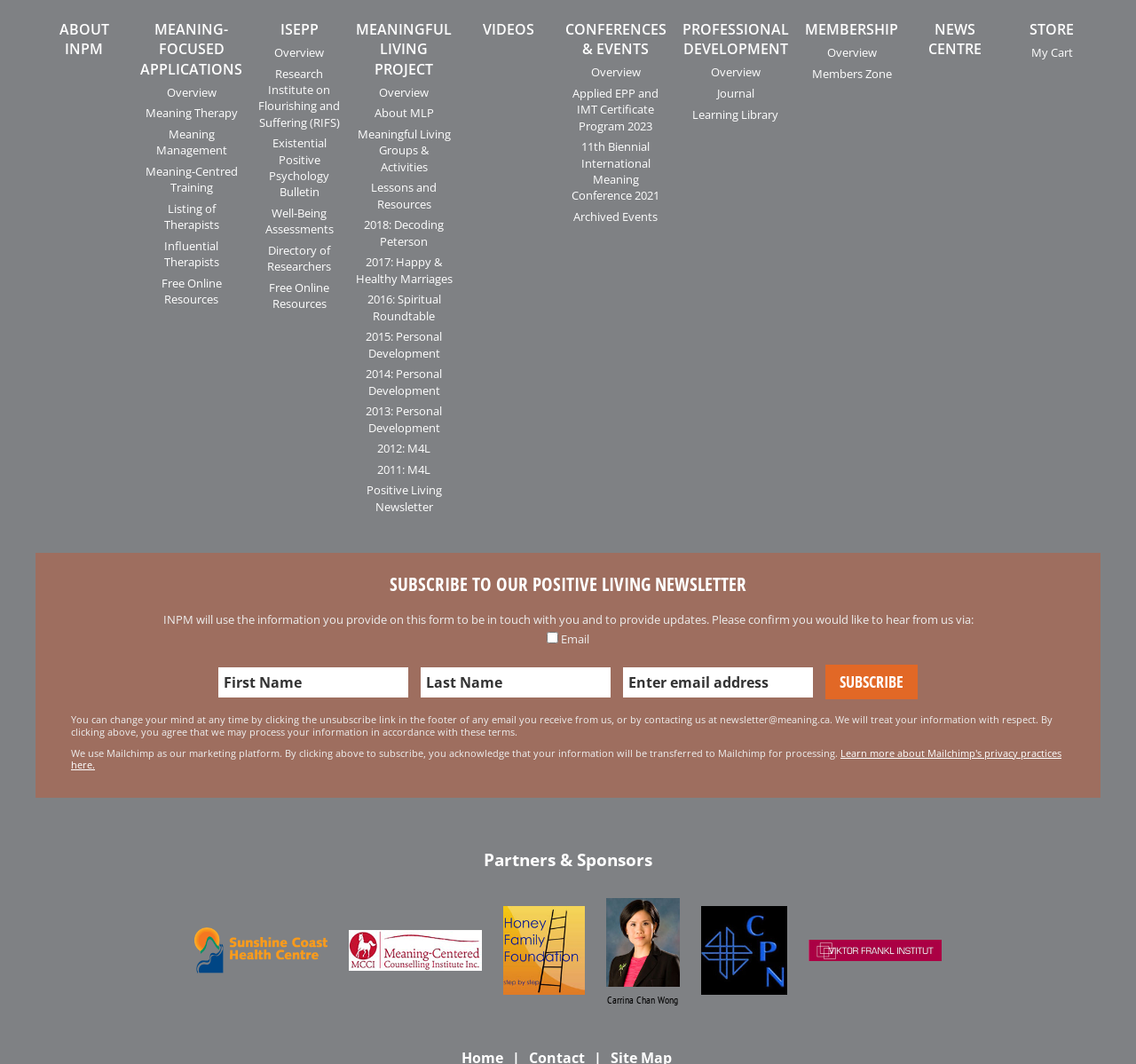Based on the image, give a detailed response to the question: What is the purpose of the form on the webpage?

The form on the webpage is used to collect user information, including first name, last name, and email address, in order to subscribe to the Positive Living Newsletter. This is indicated by the heading 'SUBSCRIBE TO OUR POSITIVE LIVING NEWSLETTER' and the button labeled 'Subscribe'.